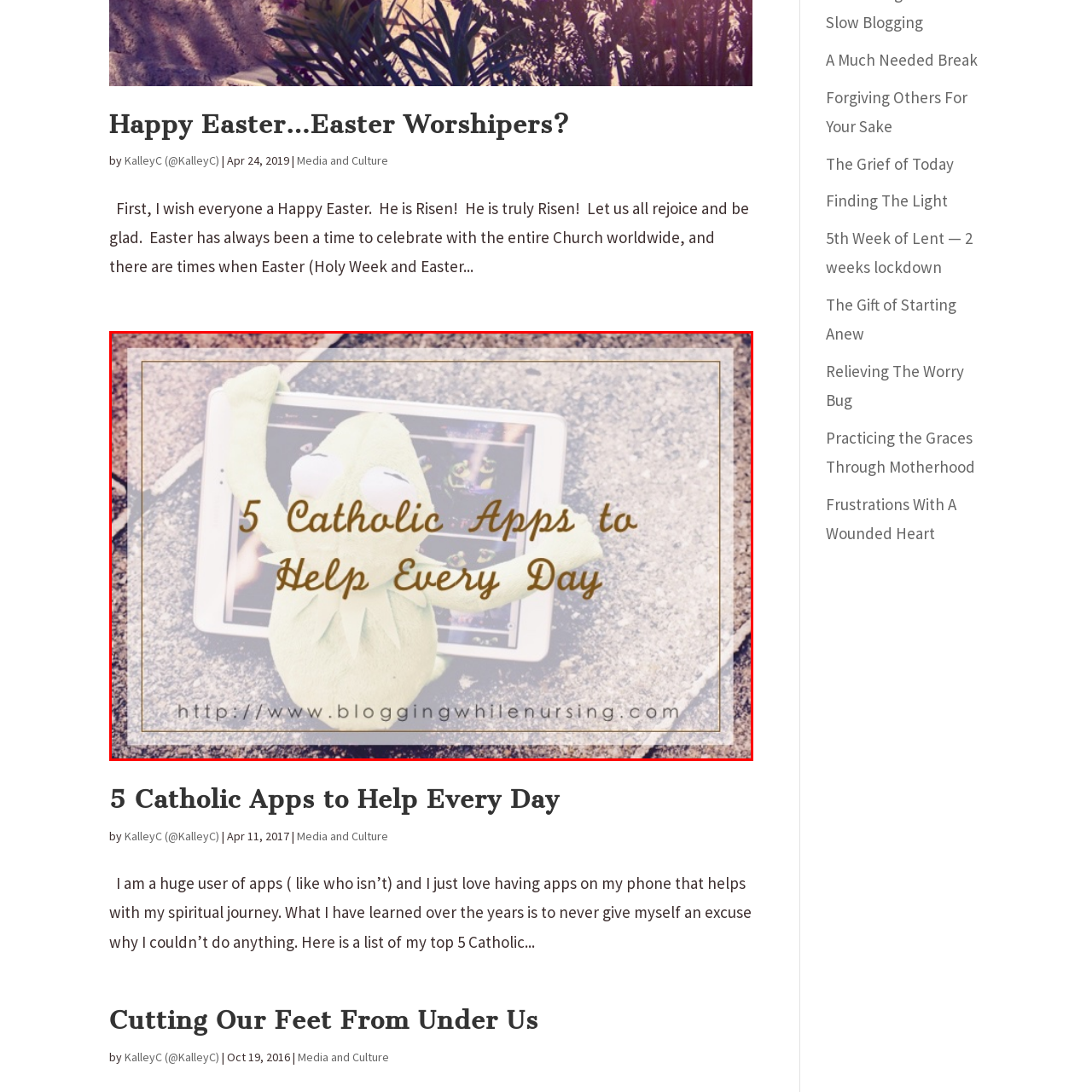Identify the content inside the red box and answer the question using a brief word or phrase: What is the purpose of the URL?

directs to the blog